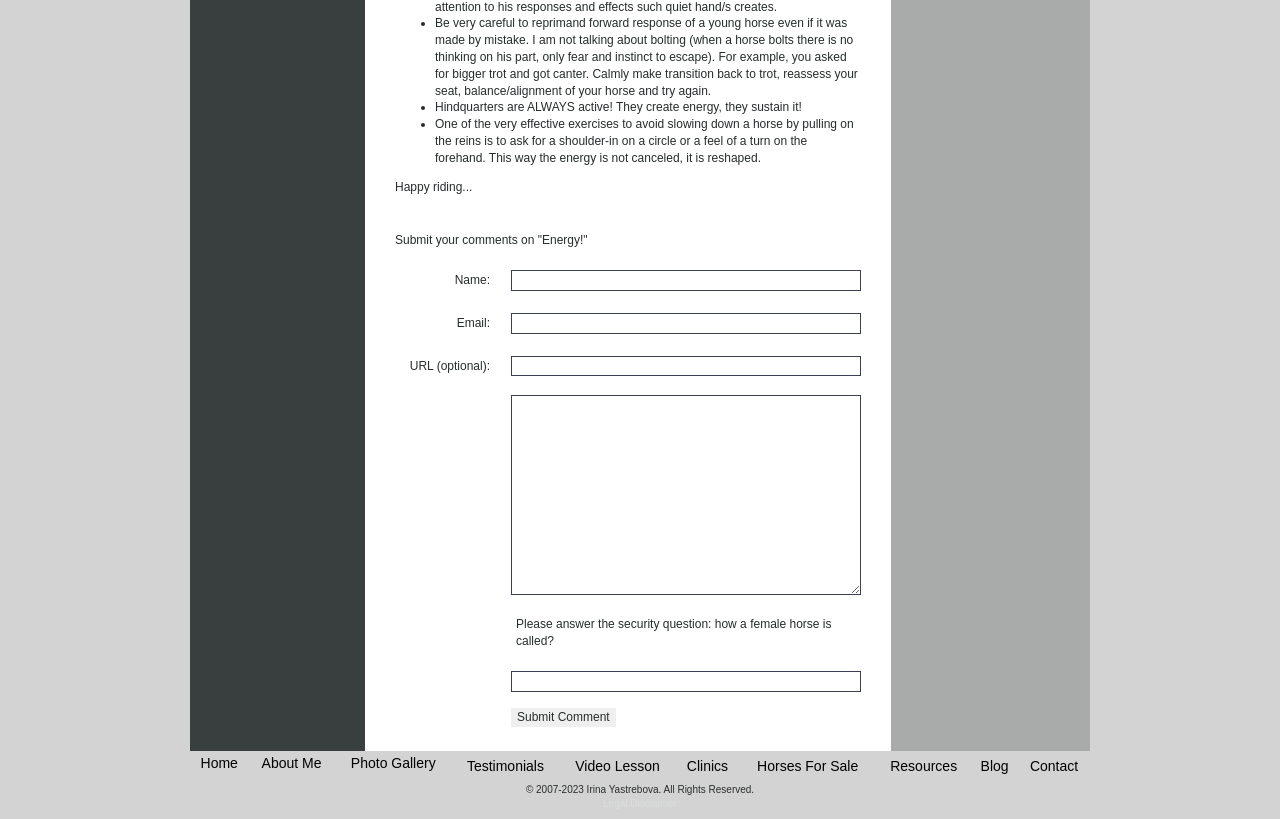Locate the bounding box coordinates of the clickable part needed for the task: "Enter your email".

[0.399, 0.382, 0.673, 0.407]